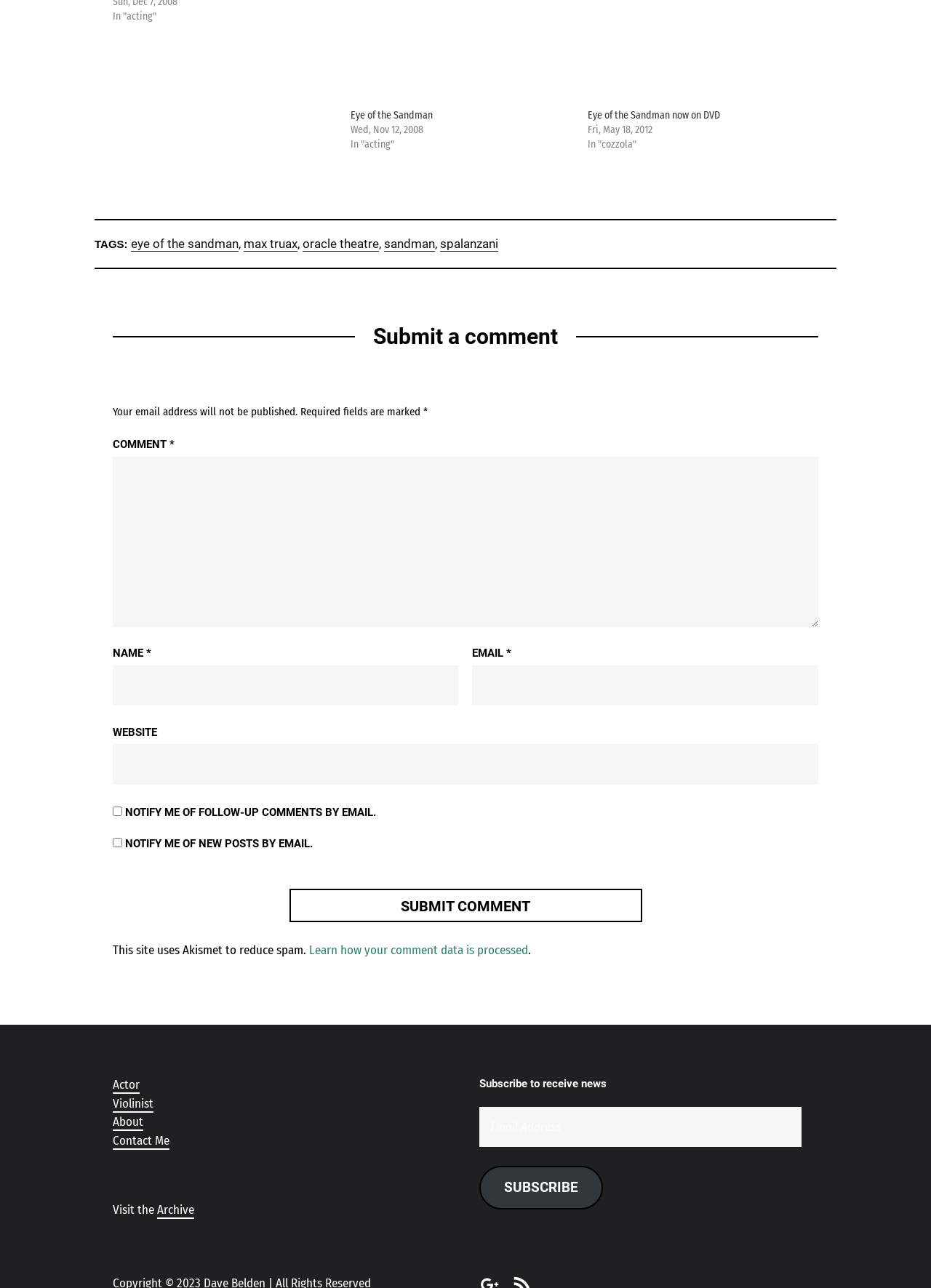Could you highlight the region that needs to be clicked to execute the instruction: "Visit the archive"?

[0.169, 0.933, 0.209, 0.946]